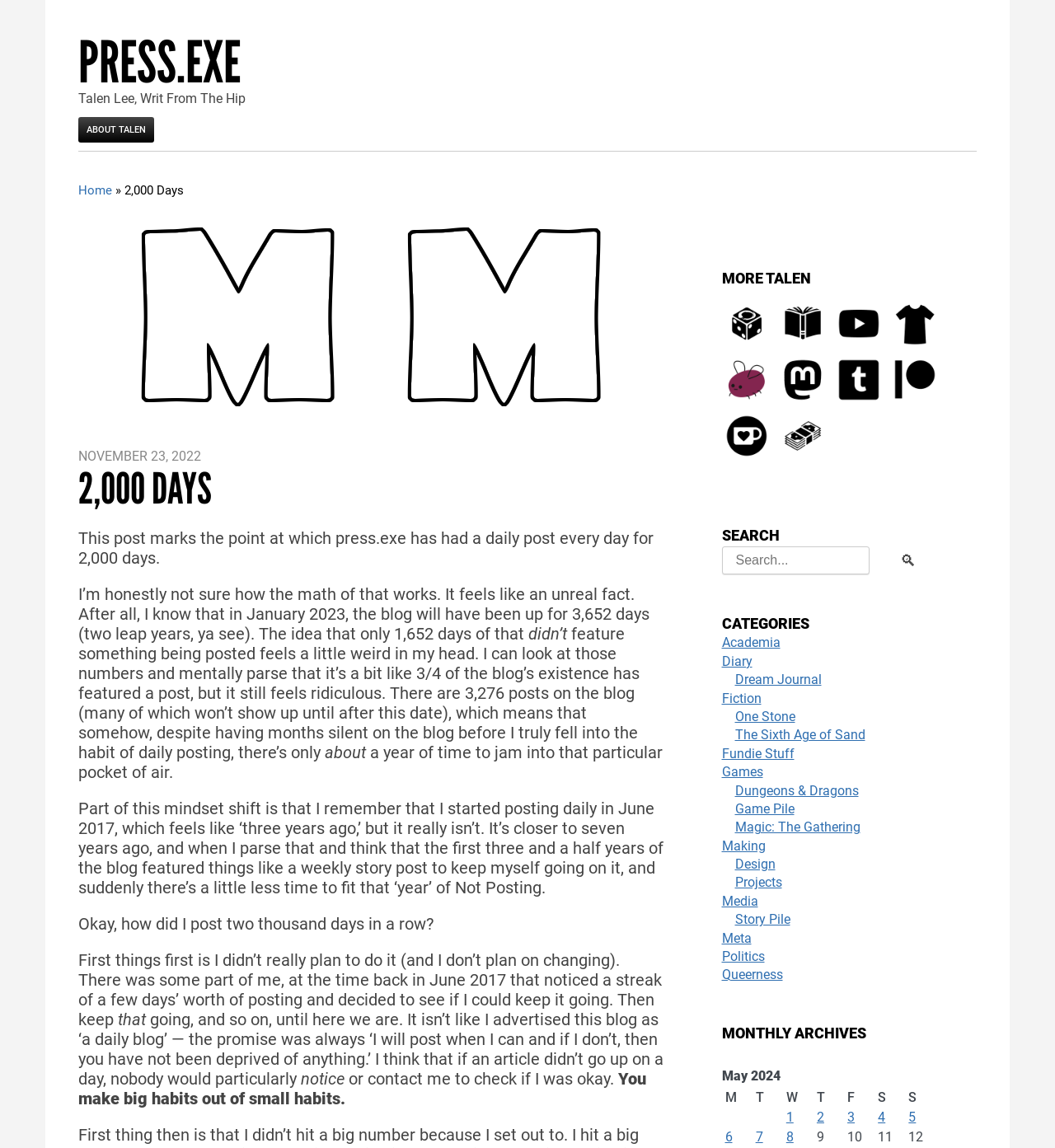Determine the bounding box coordinates of the section to be clicked to follow the instruction: "Search for something". The coordinates should be given as four float numbers between 0 and 1, formatted as [left, top, right, bottom].

[0.684, 0.476, 0.922, 0.501]